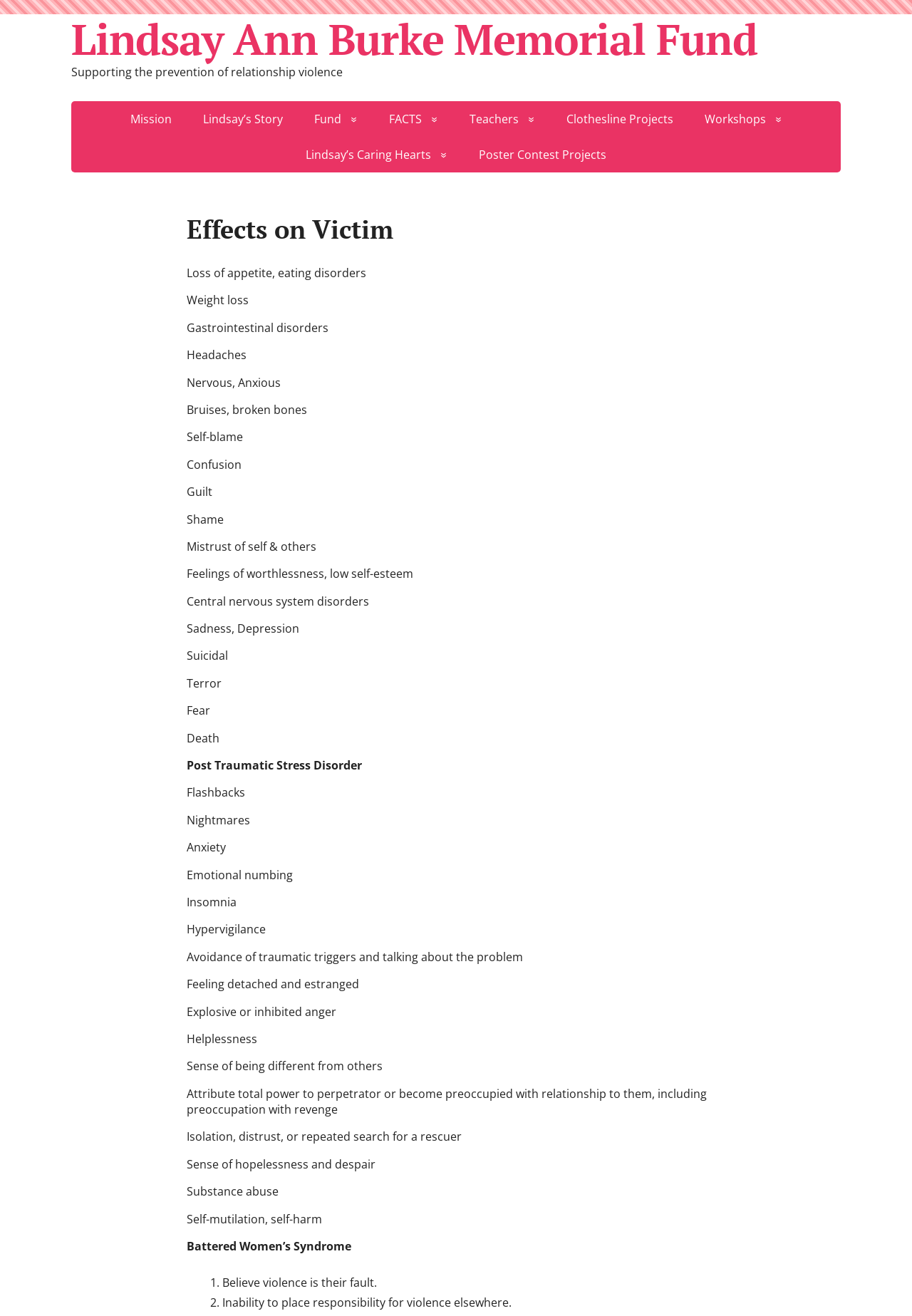Please specify the bounding box coordinates of the element that should be clicked to execute the given instruction: 'Explore FACTS'. Ensure the coordinates are four float numbers between 0 and 1, expressed as [left, top, right, bottom].

[0.411, 0.077, 0.496, 0.104]